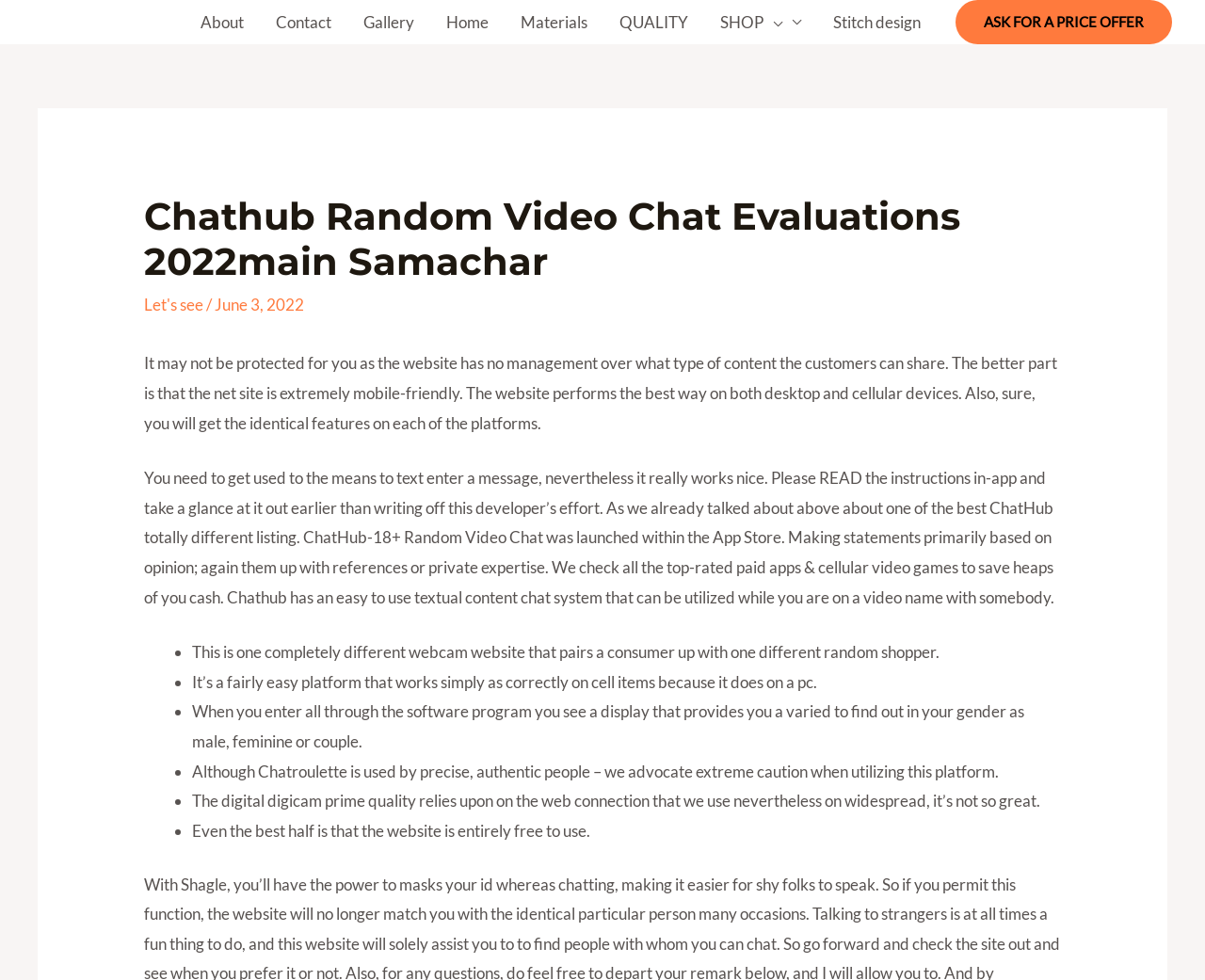Identify and provide the bounding box for the element described by: "Let's see".

[0.12, 0.3, 0.169, 0.321]